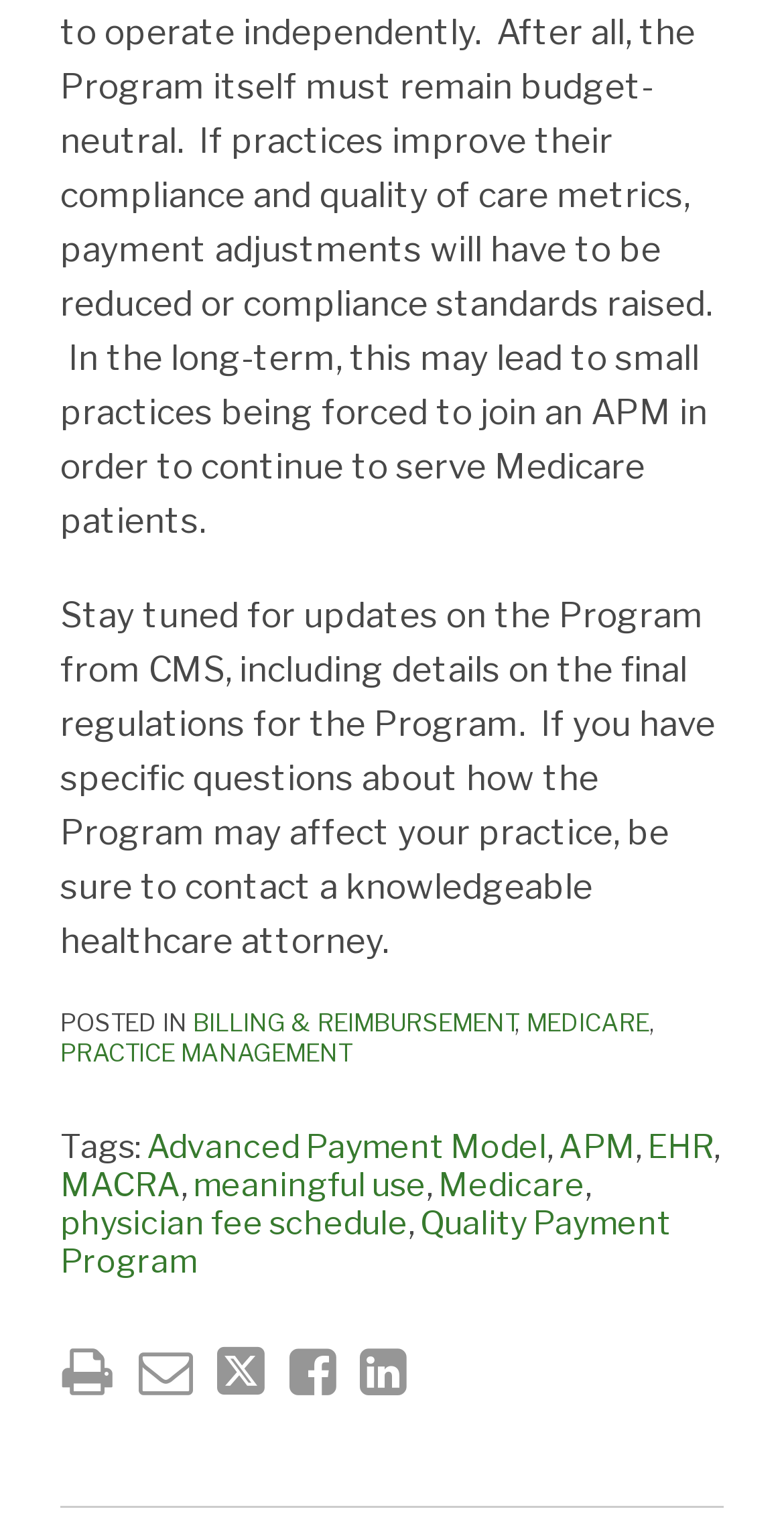What is the category of the post?
Look at the image and respond with a one-word or short phrase answer.

BILLING & REIMBURSEMENT